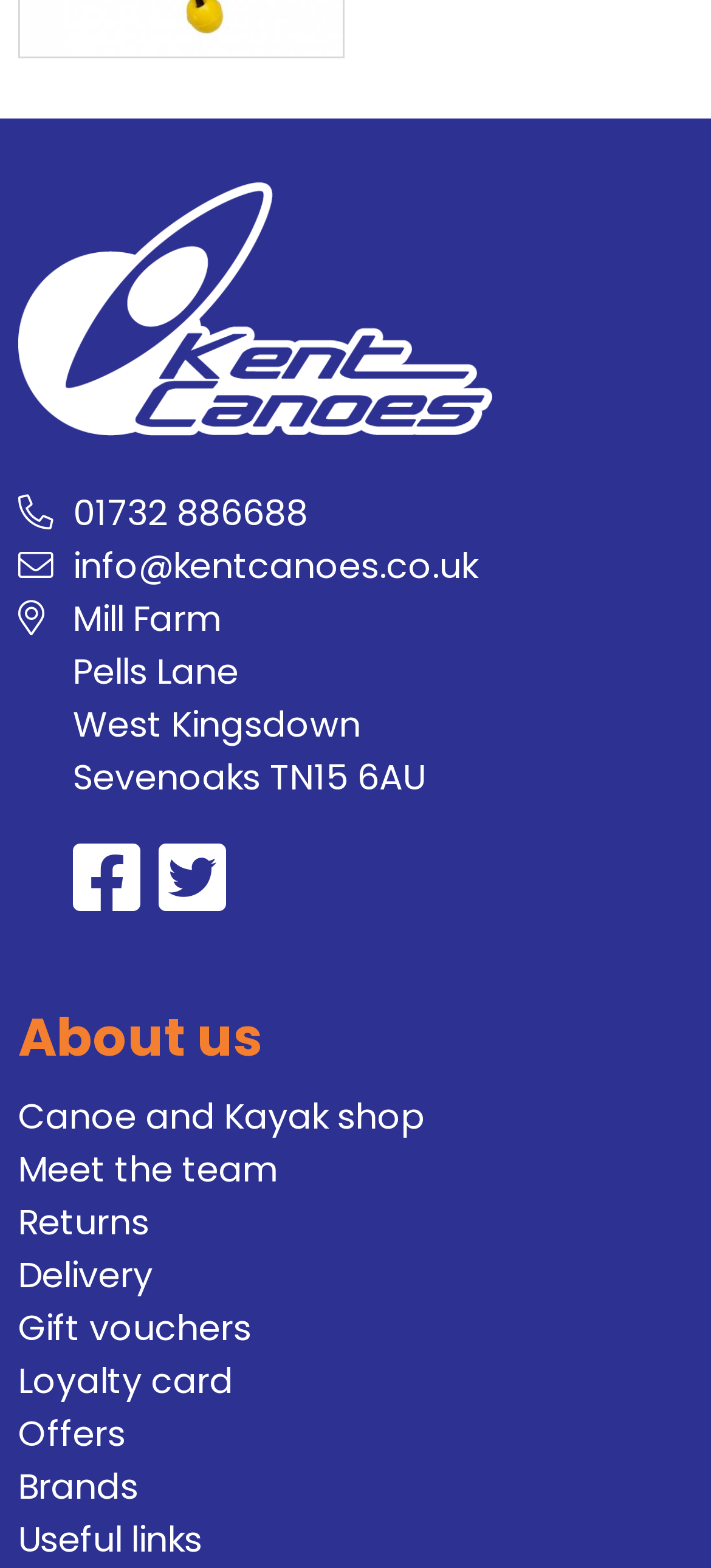Please determine the bounding box coordinates for the element that should be clicked to follow these instructions: "Visit the Canoe and Kayak shop".

[0.026, 0.697, 0.597, 0.728]